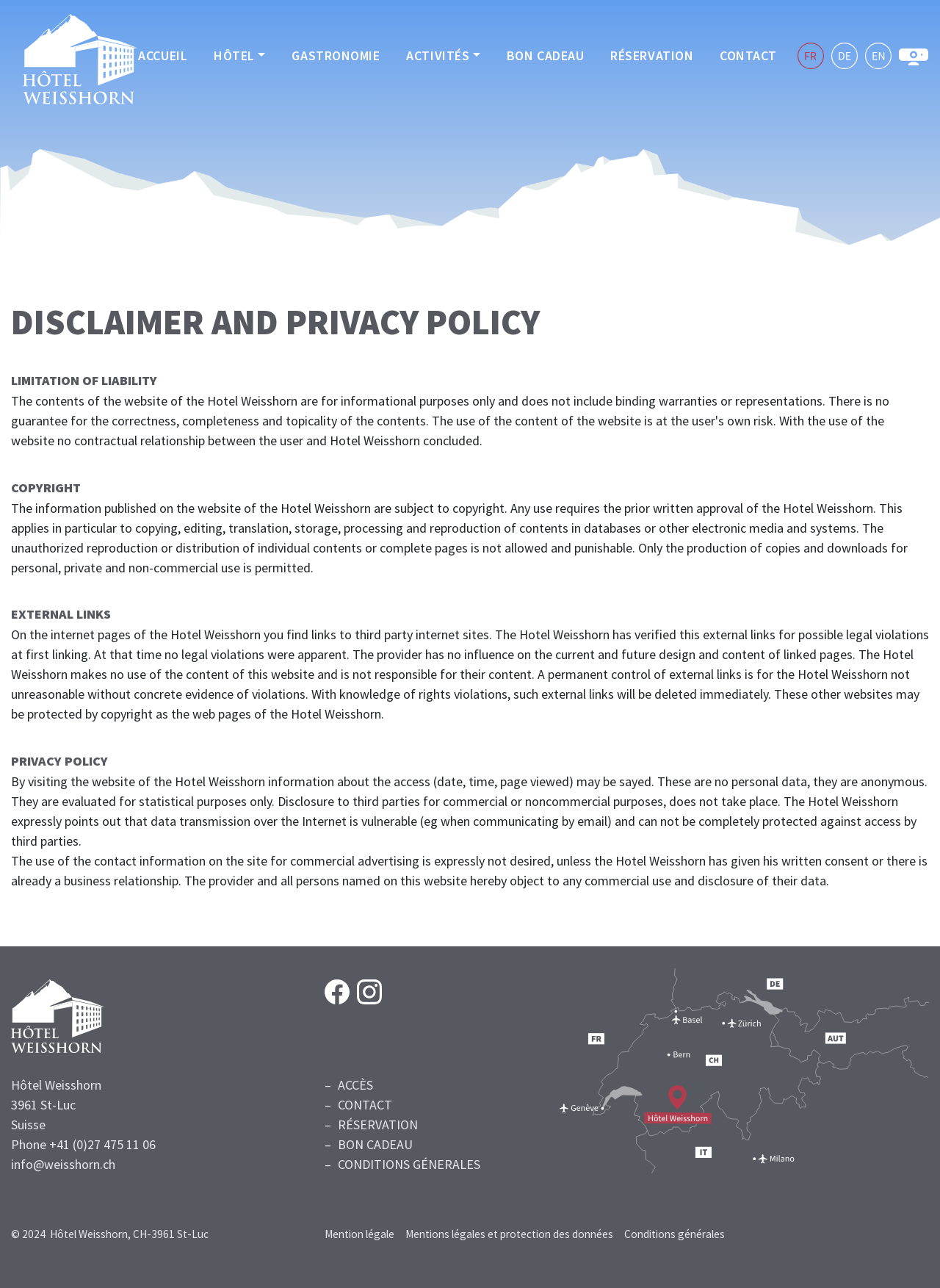What is the purpose of the webpage?
Based on the visual, give a brief answer using one word or a short phrase.

To provide legal information